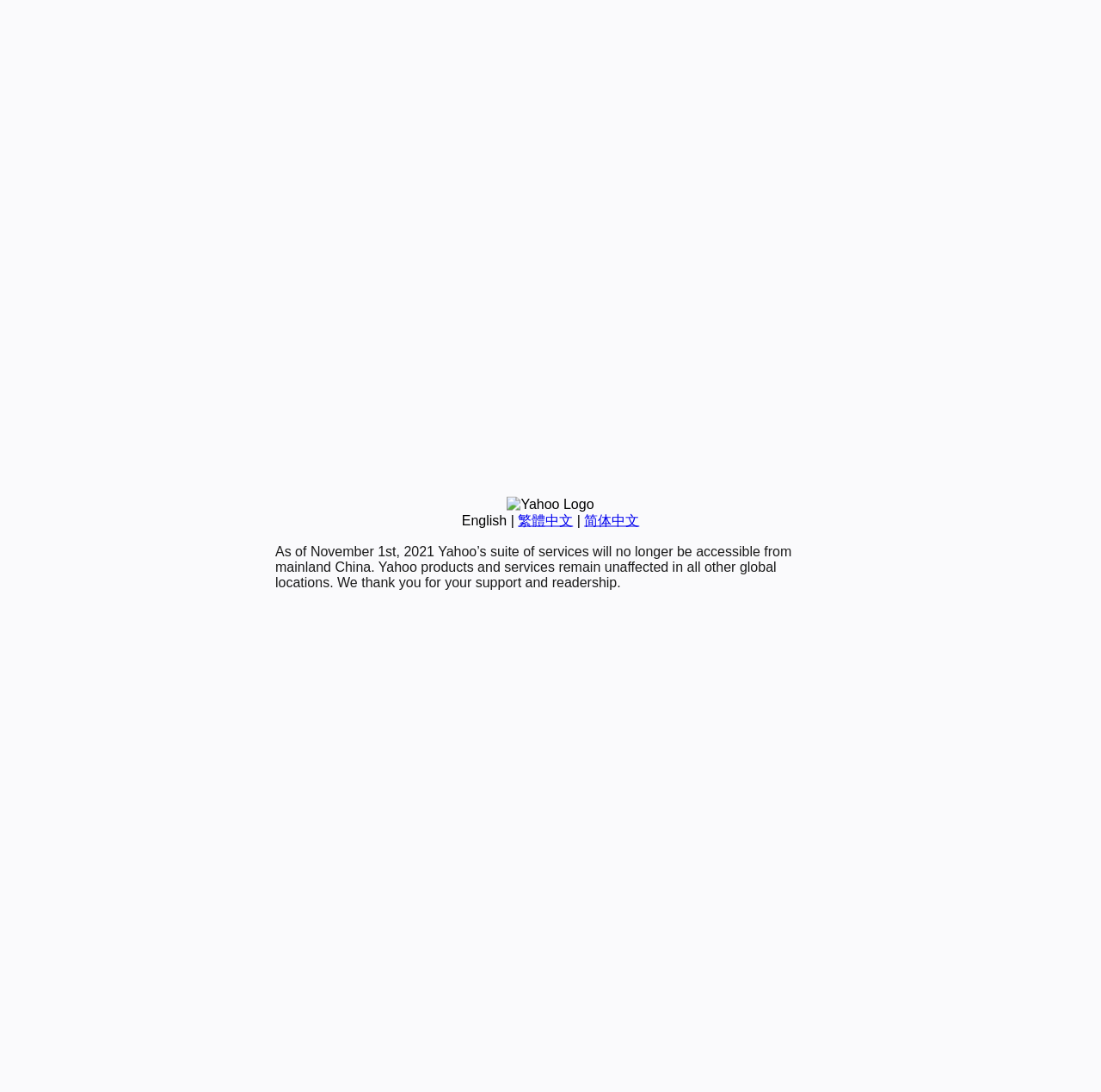Bounding box coordinates are specified in the format (top-left x, top-left y, bottom-right x, bottom-right y). All values are floating point numbers bounded between 0 and 1. Please provide the bounding box coordinate of the region this sentence describes: 繁體中文

[0.47, 0.47, 0.52, 0.483]